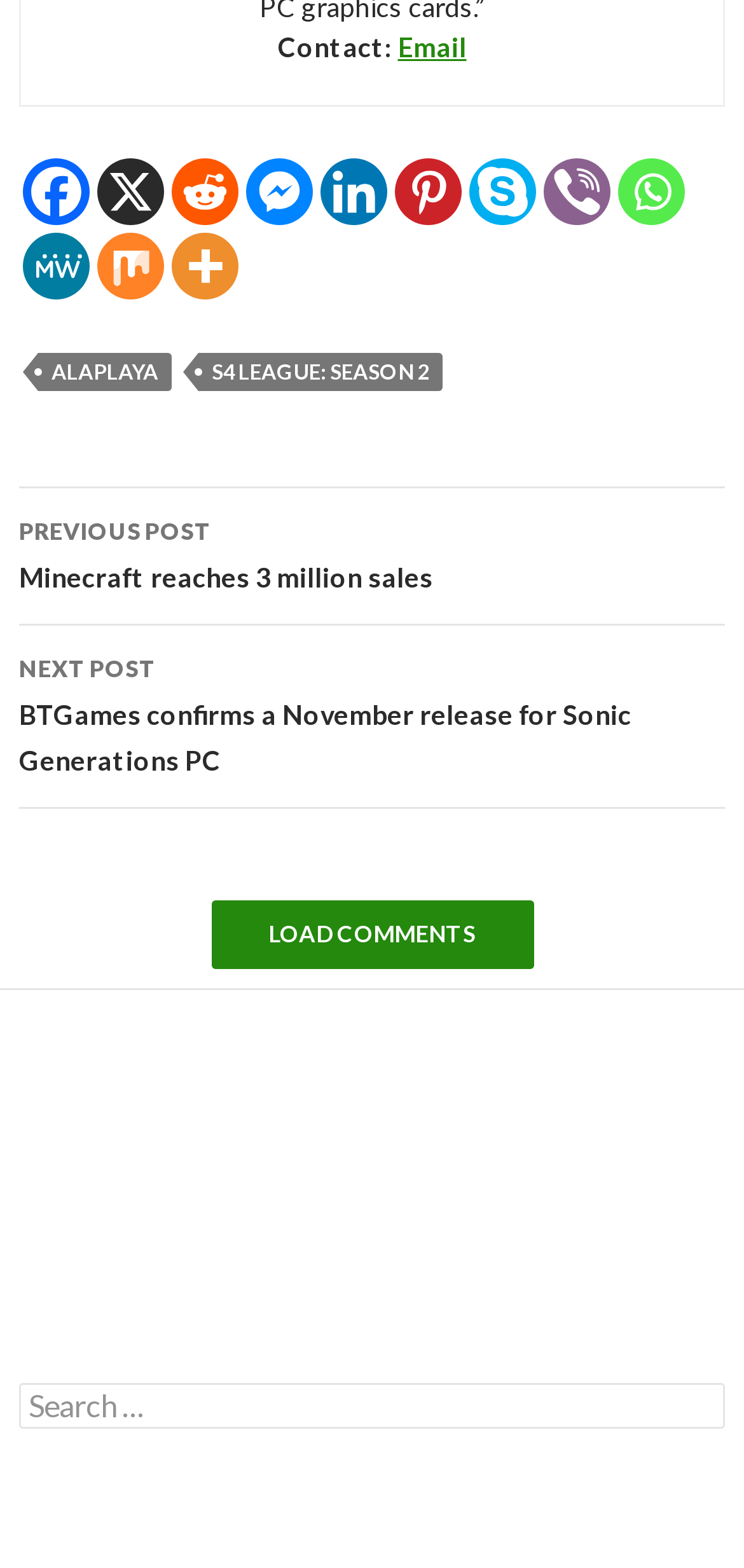What is the function of the search box? Observe the screenshot and provide a one-word or short phrase answer.

To search for content